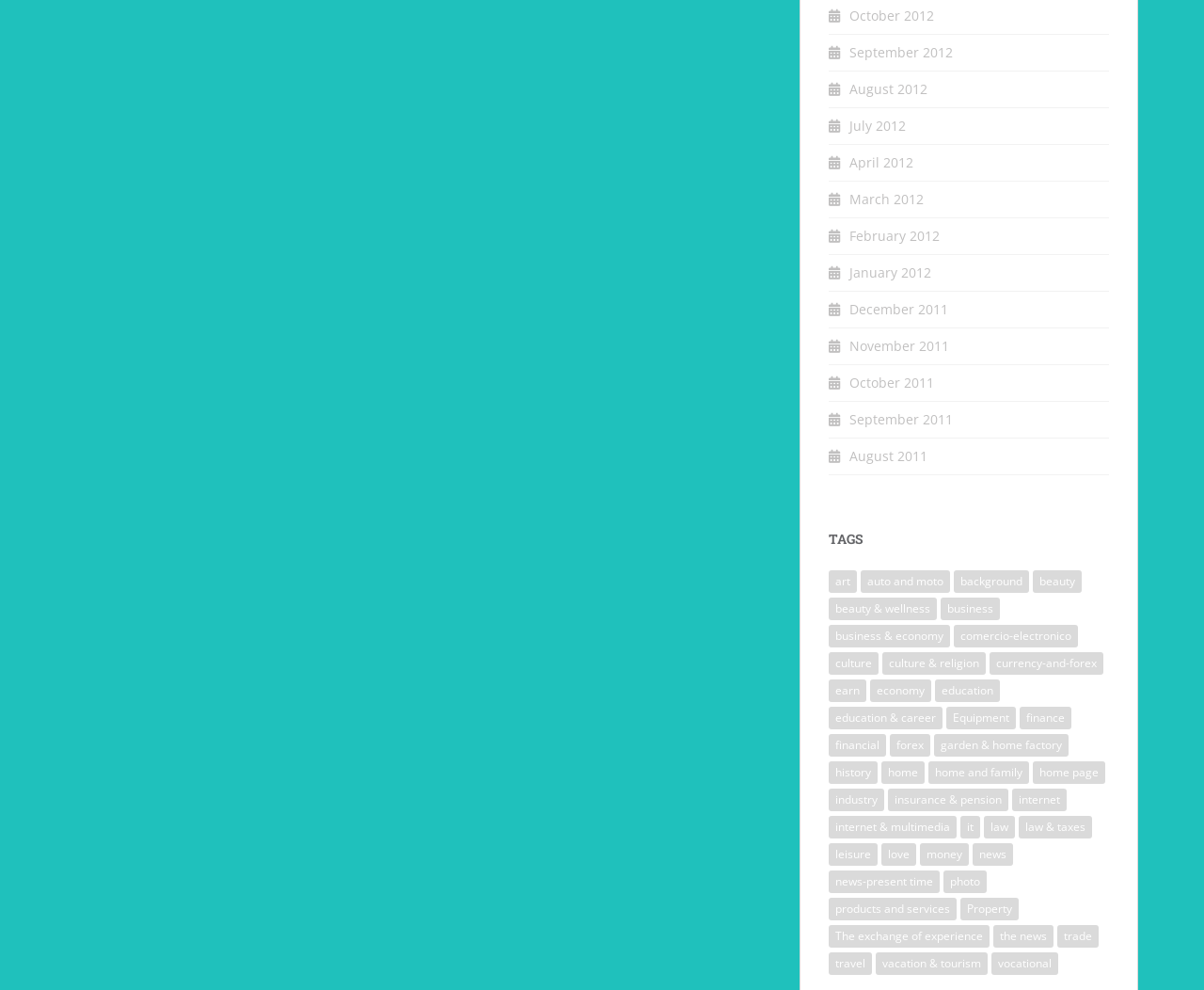Find the UI element described as: "The exchange of experience" and predict its bounding box coordinates. Ensure the coordinates are four float numbers between 0 and 1, [left, top, right, bottom].

[0.688, 0.934, 0.822, 0.957]